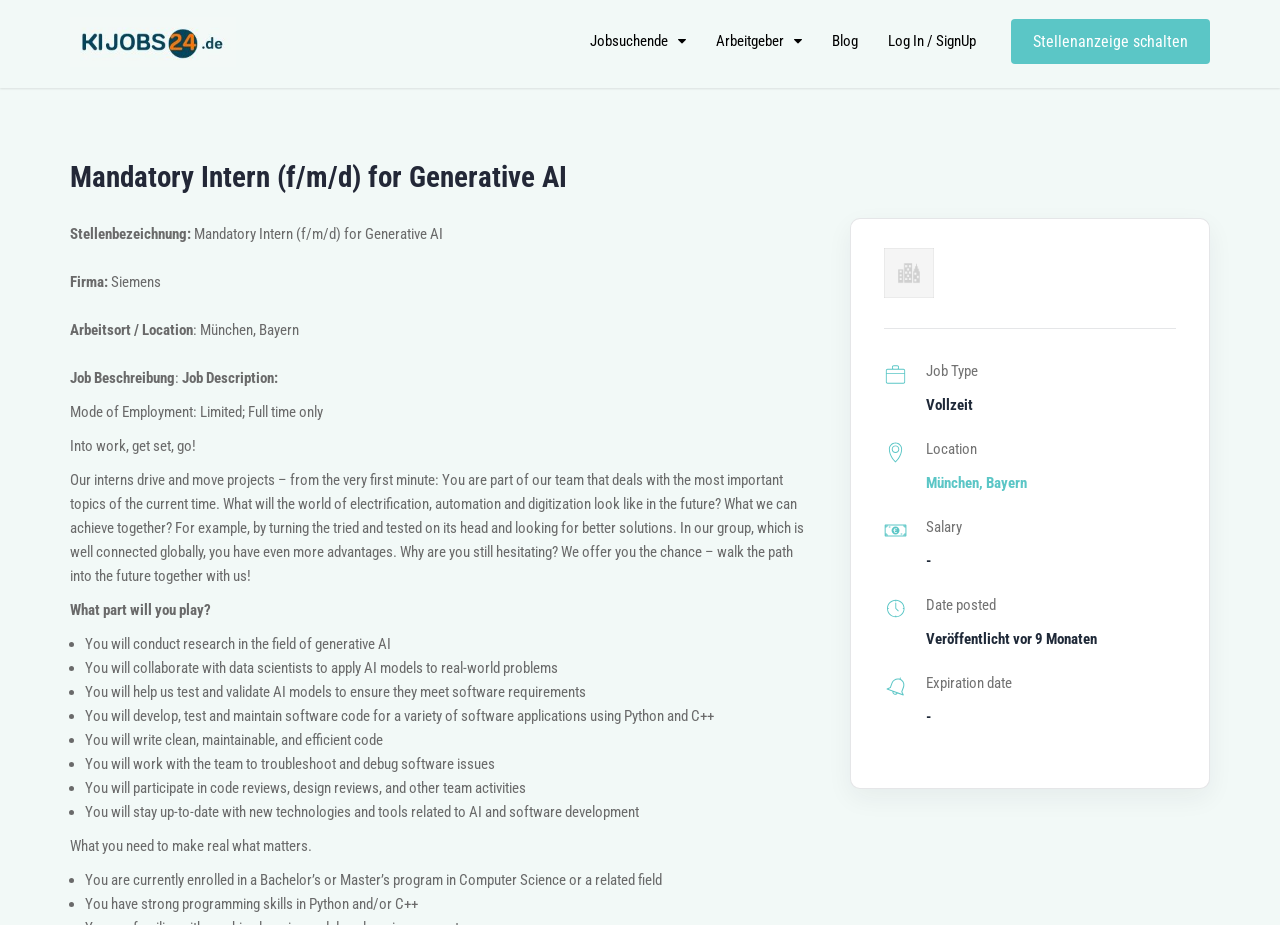Based on the element description München, Bayern, identify the bounding box coordinates for the UI element. The coordinates should be in the format (top-left x, top-left y, bottom-right x, bottom-right y) and within the 0 to 1 range.

[0.723, 0.512, 0.802, 0.532]